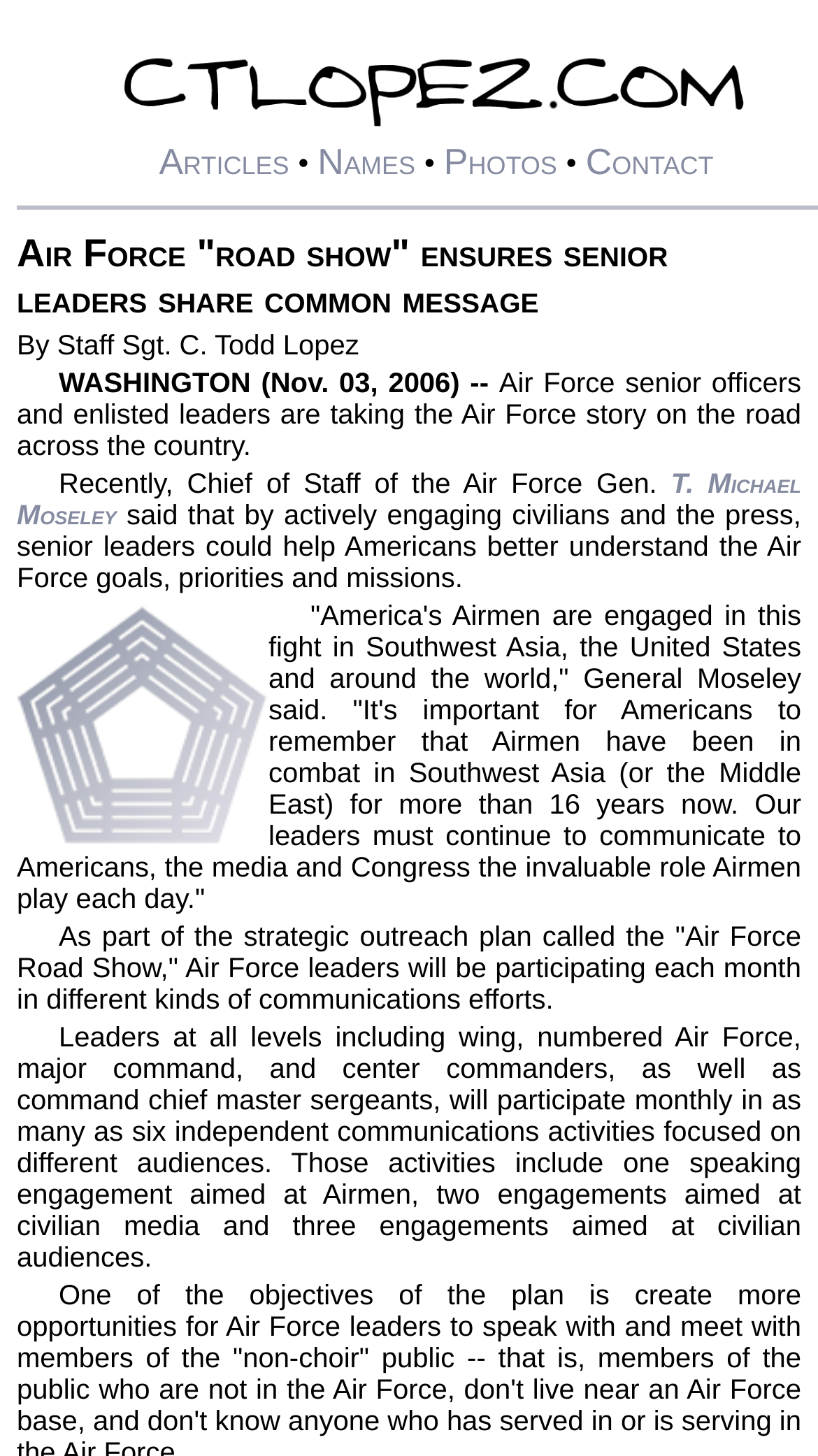How long have Airmen been in combat in Southwest Asia?
Please ensure your answer to the question is detailed and covers all necessary aspects.

I found the duration of Airmen's combat in Southwest Asia by reading the static text element that says 'Airmen have been in combat in Southwest Asia (or the Middle East) for more than 16 years now' which is located in the middle of the article.